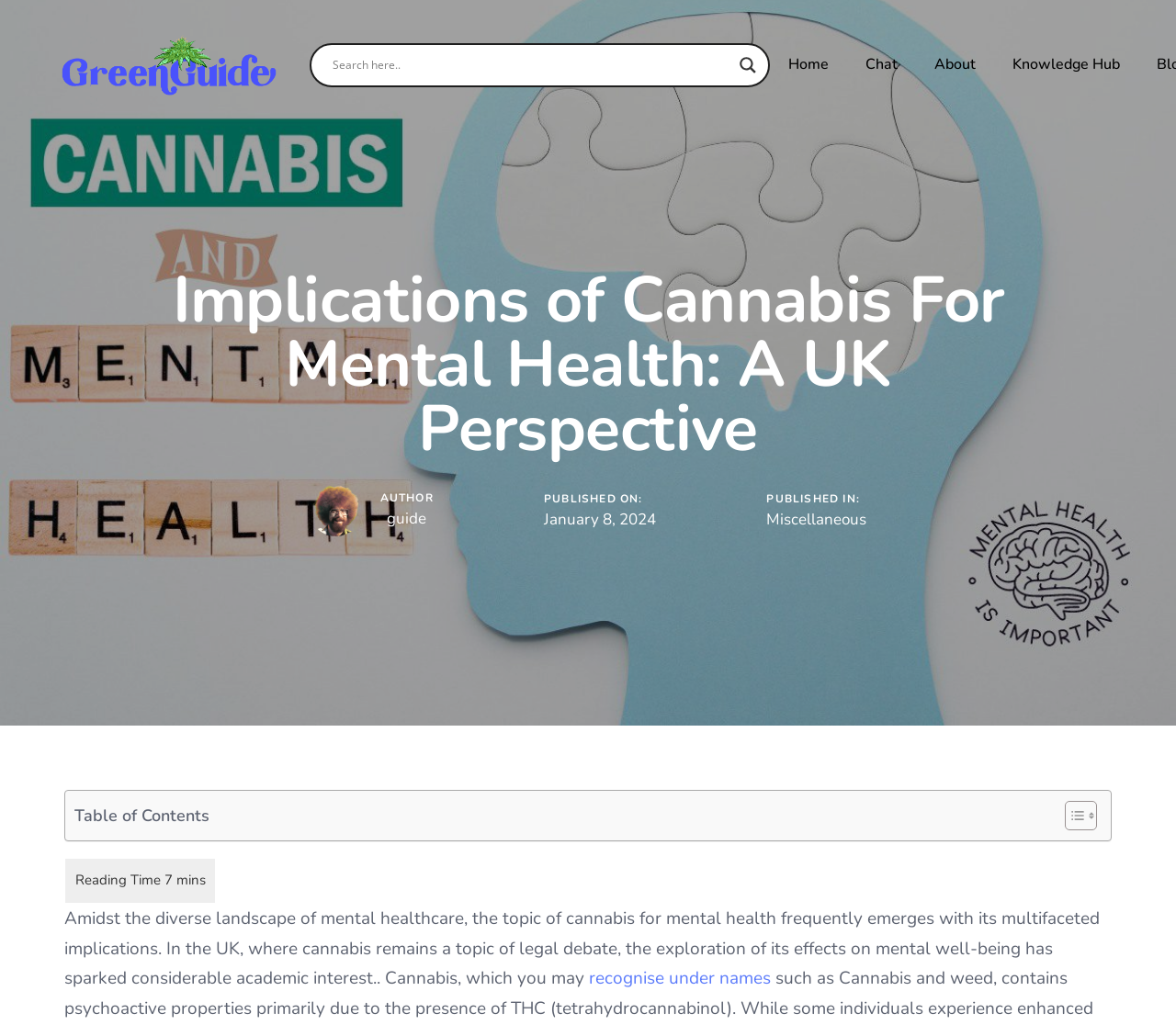Provide a thorough description of the webpage's content and layout.

The webpage is focused on the implications of cannabis for mental health from a UK perspective. At the top left, there is a logo of "GreenGuide" which is also a link. Next to it, there is a search form with a search input box and a search magnifier button. 

On the top right, there are navigation links to "Home", "Chat", "About", and "Knowledge Hub". Below the navigation links, there is a large banner image with the title "Implications of Cannabis For Mental Health: A UK Perspective" in a prominent heading. 

To the right of the title, there is an avatar image and the author's name is mentioned. The publication date "January 8, 2024" is also displayed. The category "Miscellaneous" is mentioned below the publication date.

The main content of the webpage starts with a paragraph of text that discusses the topic of cannabis for mental health in the UK. The text is divided into multiple sections, and there is a table of contents on the right side of the page, which allows users to navigate to different sections of the article. The table of contents can be toggled on and off using a button.